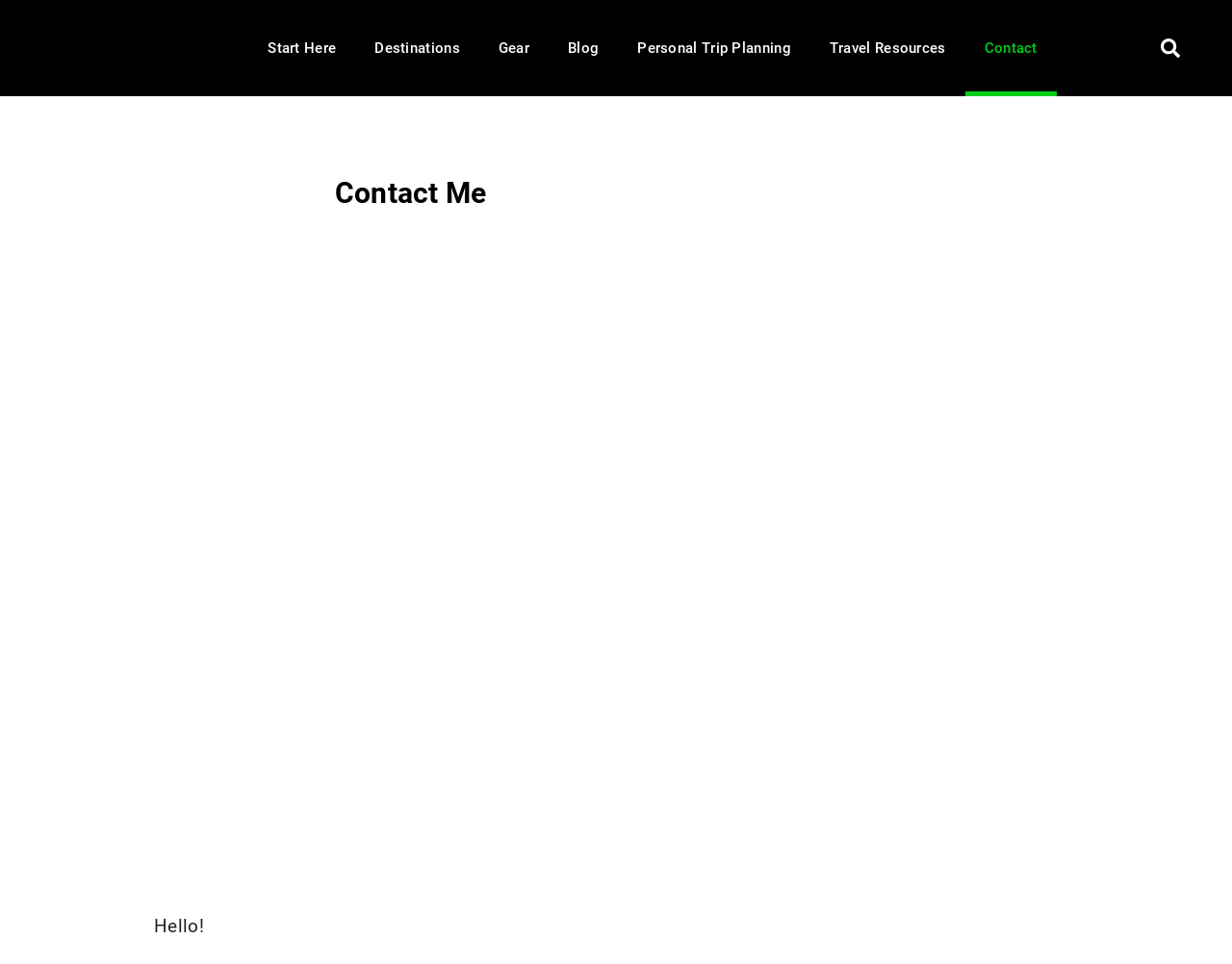Locate the bounding box coordinates of the item that should be clicked to fulfill the instruction: "click the logo".

[0.023, 0.0, 0.137, 0.1]